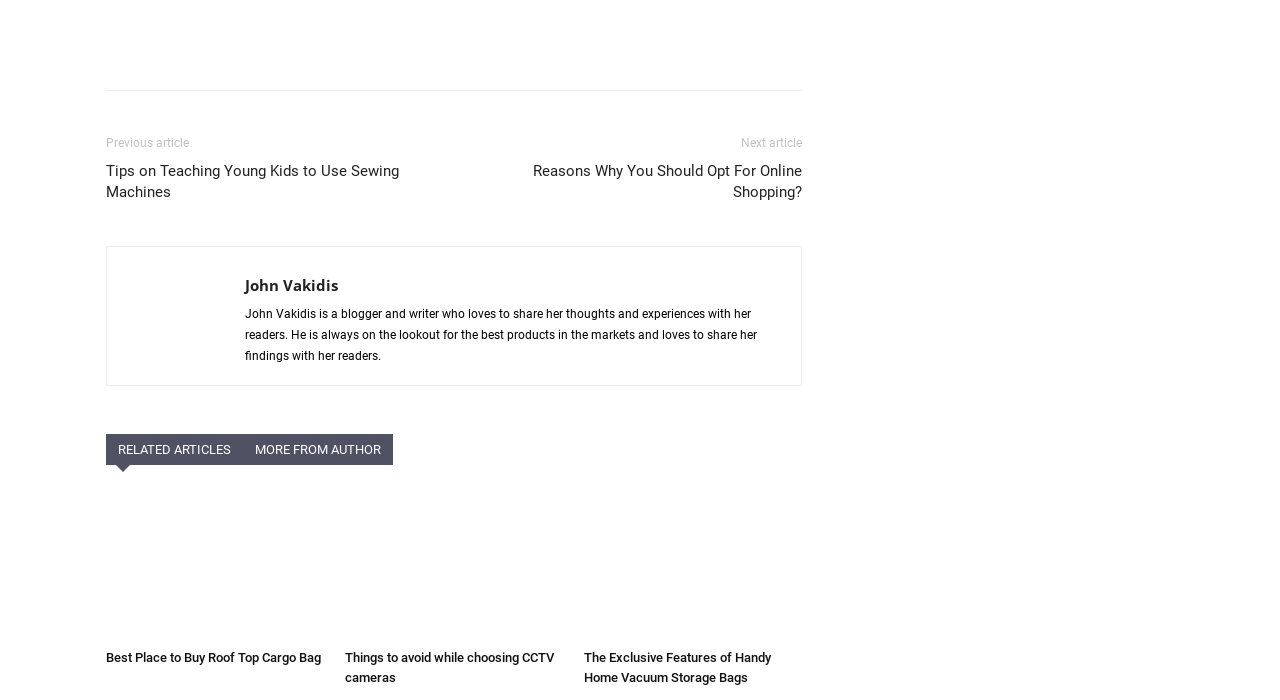Please identify the coordinates of the bounding box that should be clicked to fulfill this instruction: "read technology news".

None